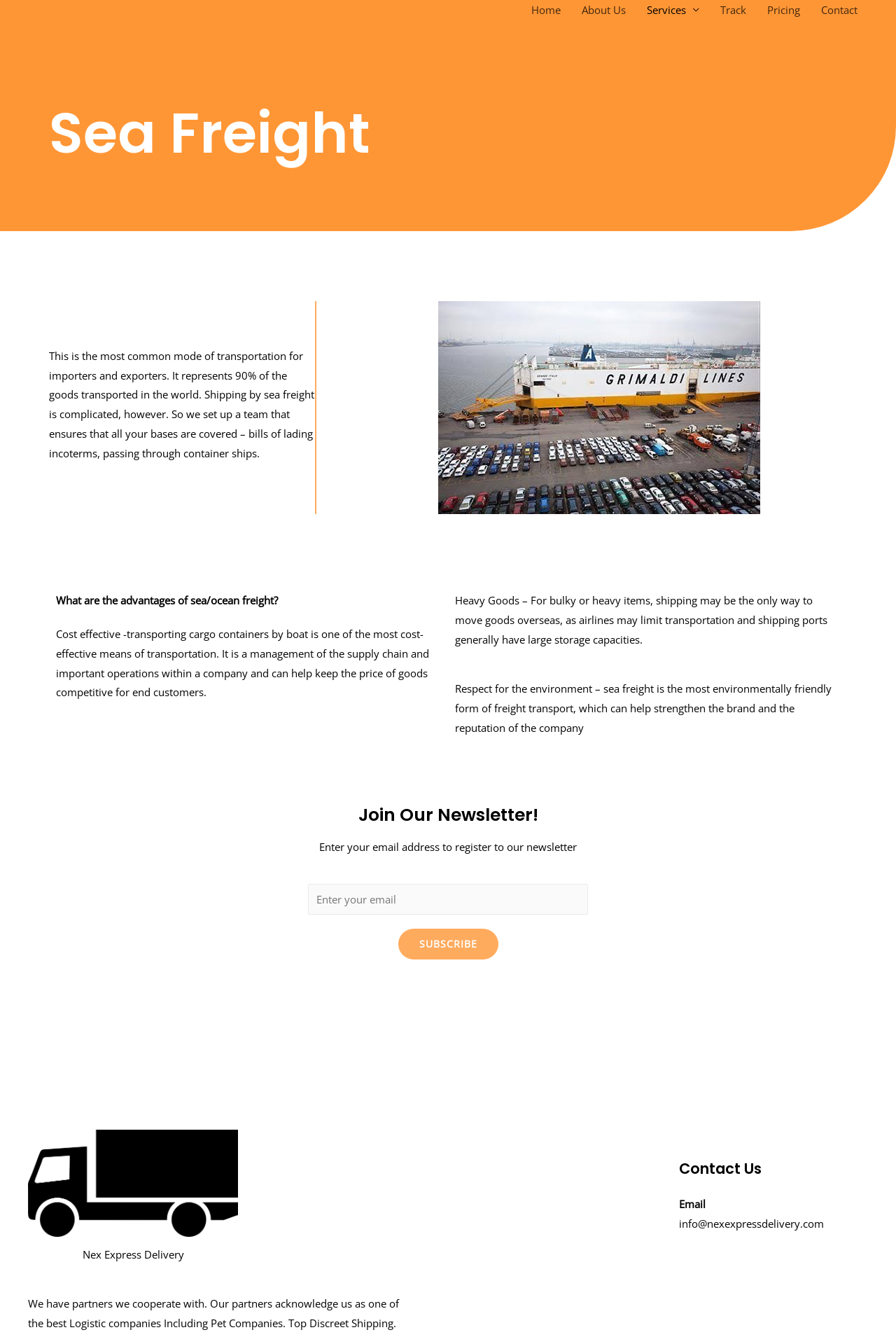What is one of the advantages of sea freight?
Look at the image and respond with a single word or a short phrase.

Cost effective